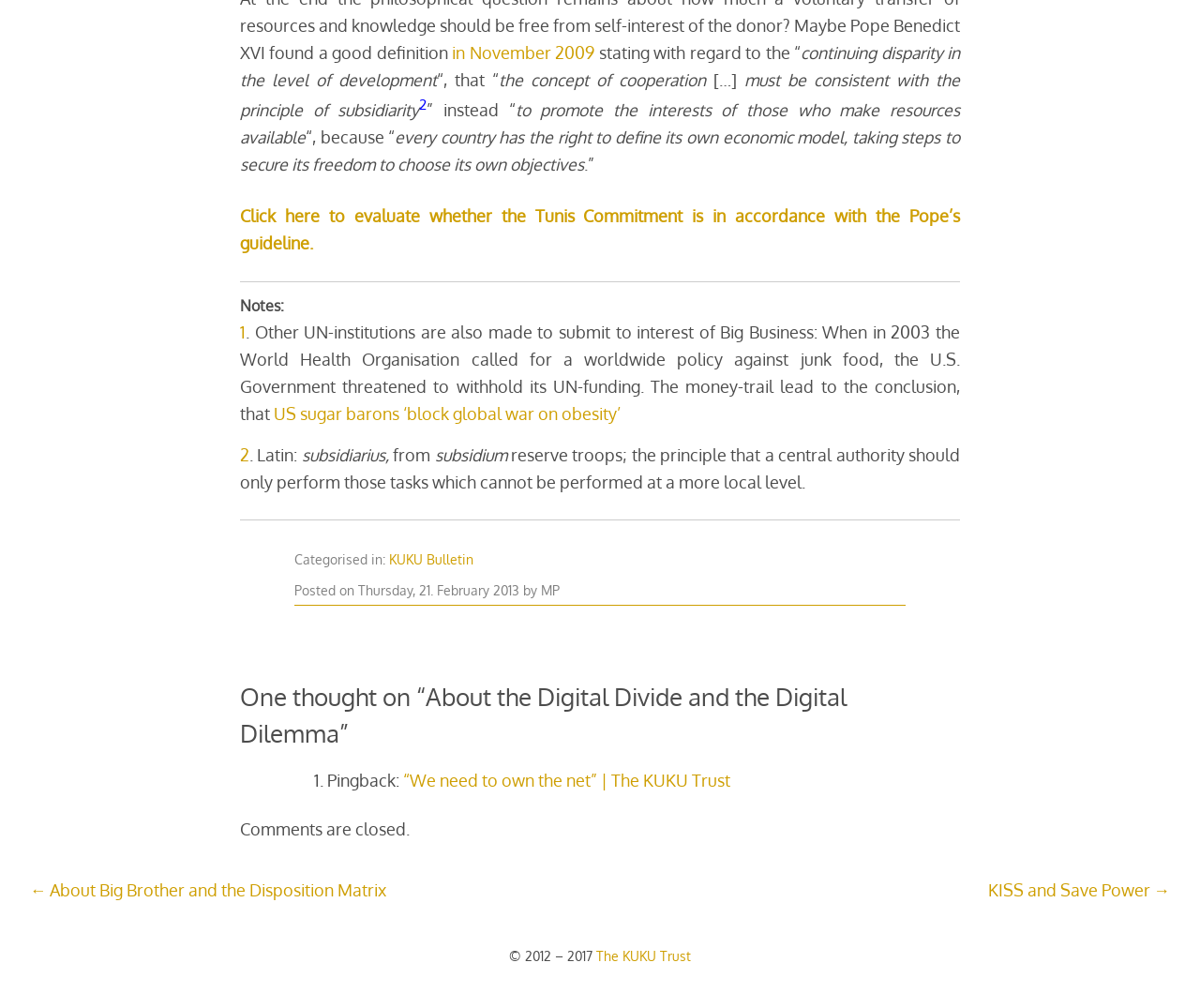Refer to the image and provide an in-depth answer to the question: 
What is the title of the post?

The title of the post is mentioned in the heading element with the text 'One thought on “About the Digital Divide and the Digital Dilemma”'.